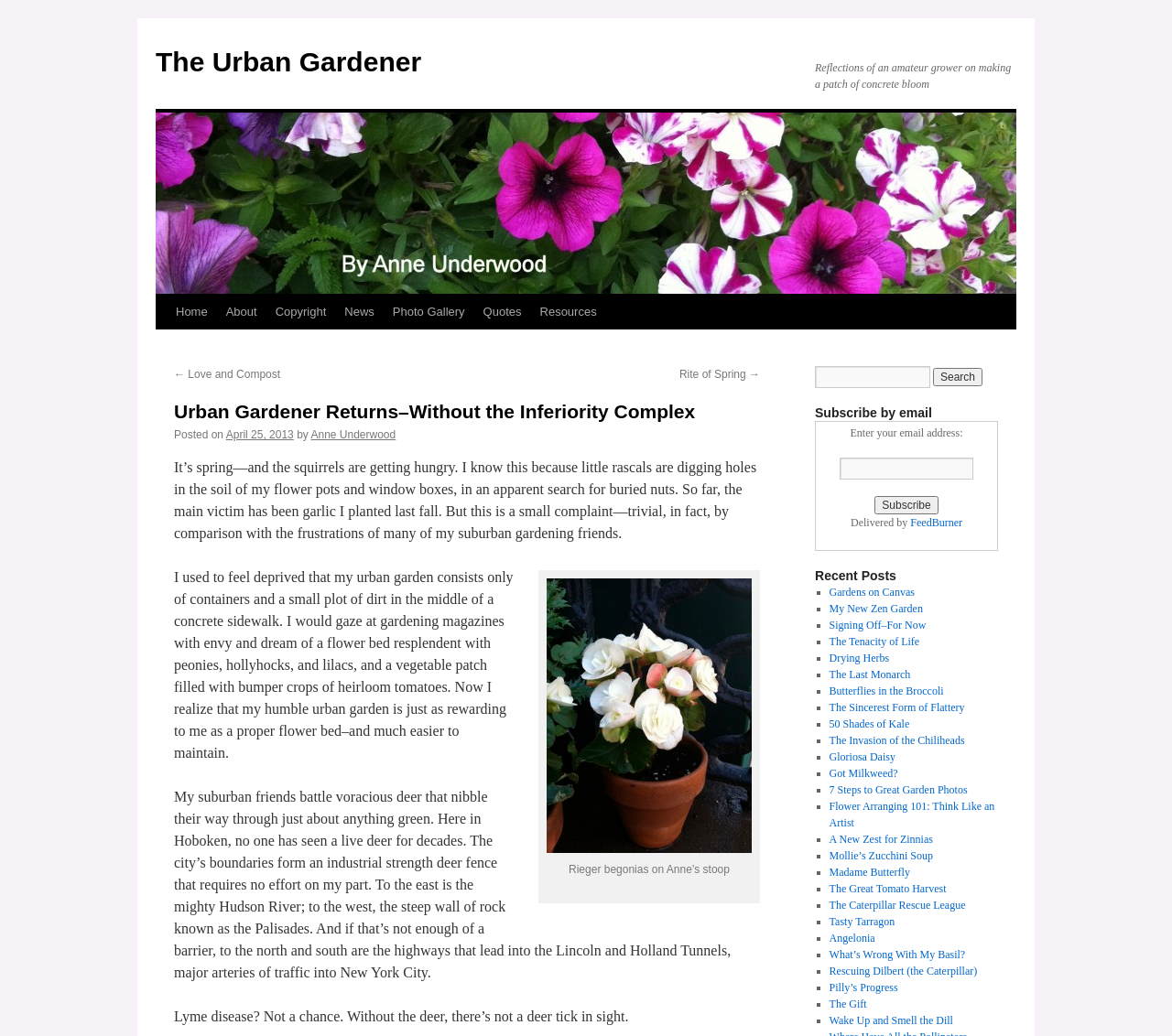Please determine the bounding box coordinates of the area that needs to be clicked to complete this task: 'Read the recent post 'Gardens on Canvas''. The coordinates must be four float numbers between 0 and 1, formatted as [left, top, right, bottom].

[0.707, 0.565, 0.78, 0.578]